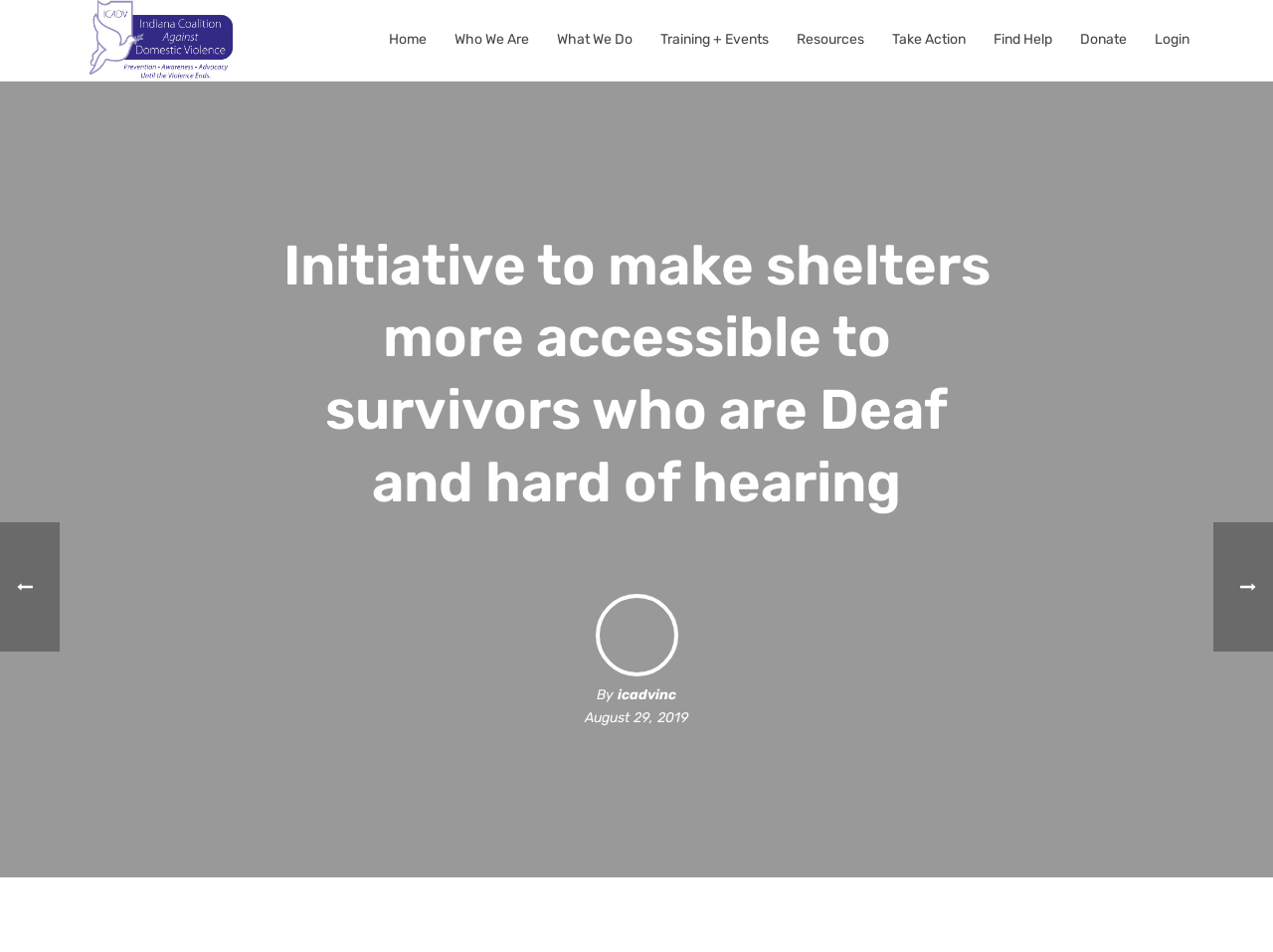Find the bounding box coordinates of the element's region that should be clicked in order to follow the given instruction: "Click Home". The coordinates should consist of four float numbers between 0 and 1, i.e., [left, top, right, bottom].

[0.295, 0.03, 0.346, 0.055]